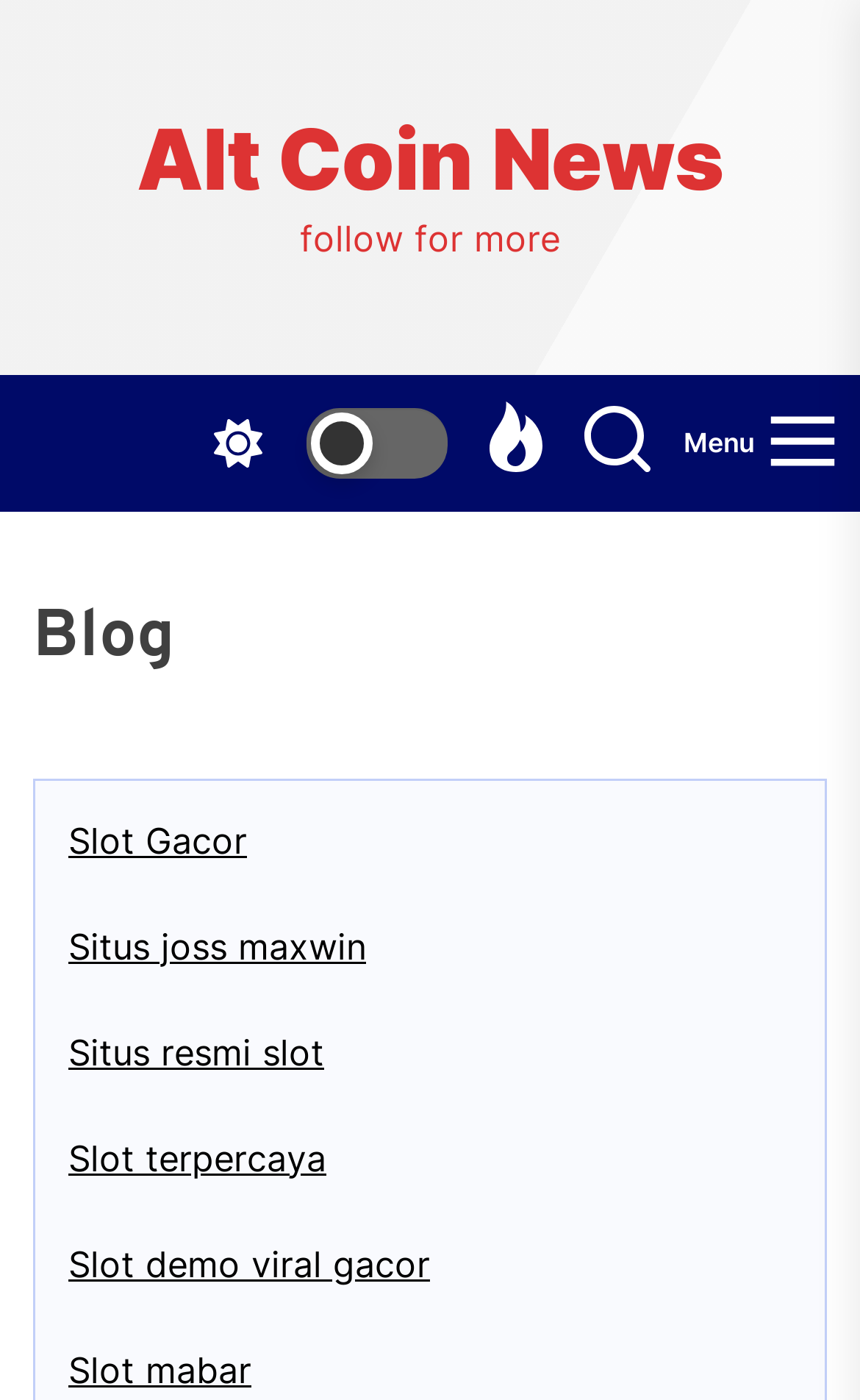Identify the bounding box coordinates for the region to click in order to carry out this instruction: "Click on the Alt Coin News link". Provide the coordinates using four float numbers between 0 and 1, formatted as [left, top, right, bottom].

[0.026, 0.079, 0.974, 0.151]